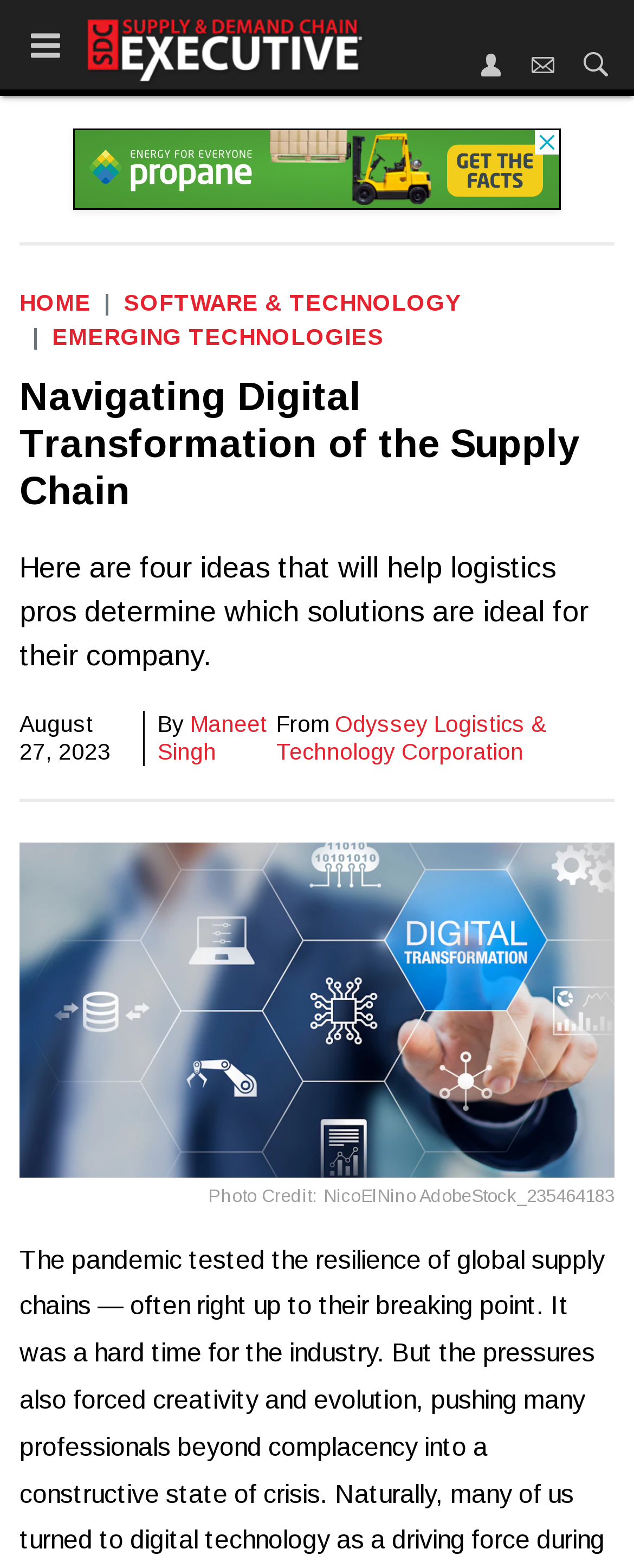Predict the bounding box of the UI element that fits this description: "Software & Technology".

[0.195, 0.185, 0.728, 0.201]